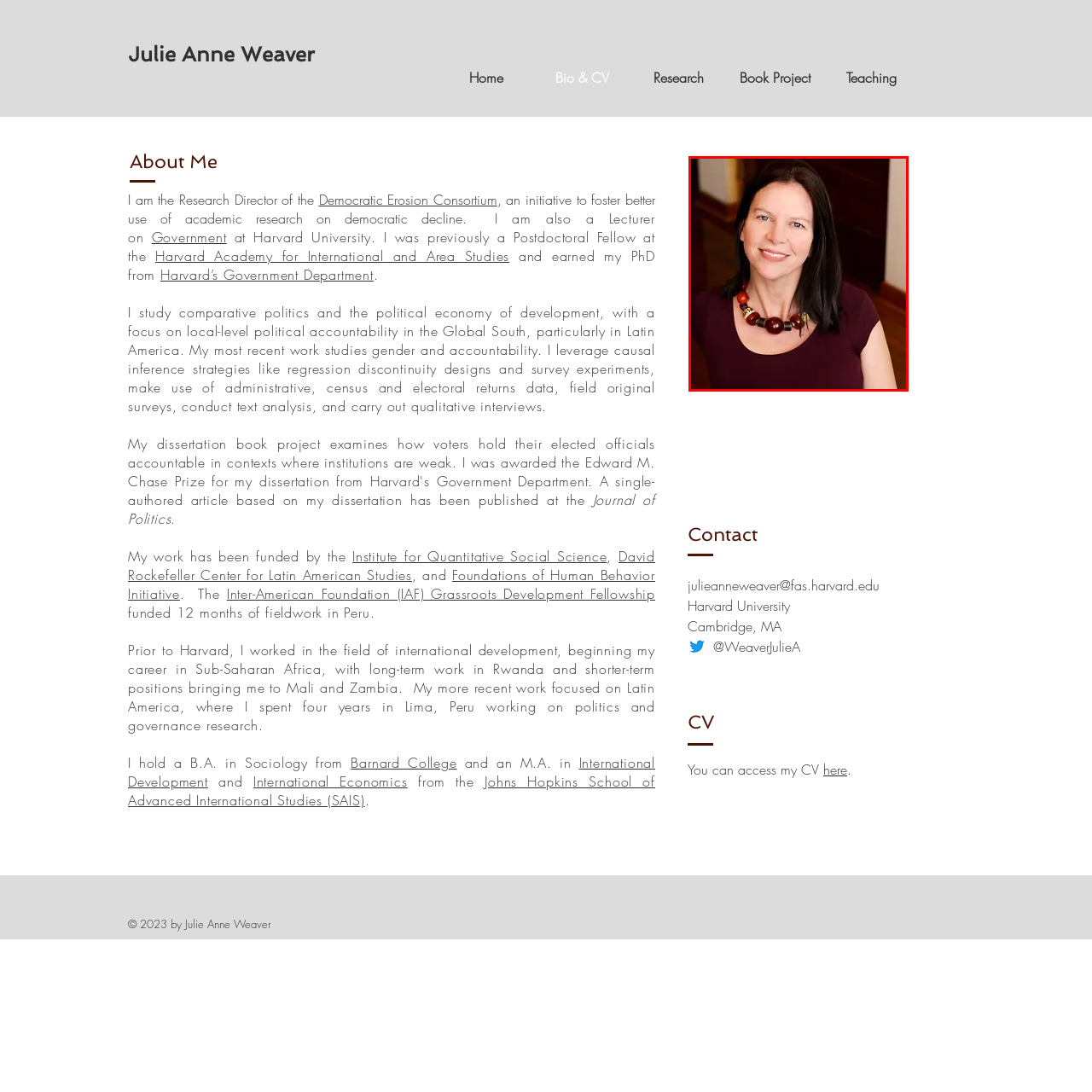Create an extensive caption describing the content of the image outlined in red.

The image features a portrait of a woman with dark hair, wearing a simple yet elegant maroon top. She has a warm smile, which conveys approachability and confidence. Around her neck, she wears a distinctive necklace made of large, colorful beads that add a touch of personality to her appearance. The background is softly blurred, emphasizing her presence. This image is likely intended to accompany her professional biography, showcasing a personal touch in her public persona as a researcher and educator.